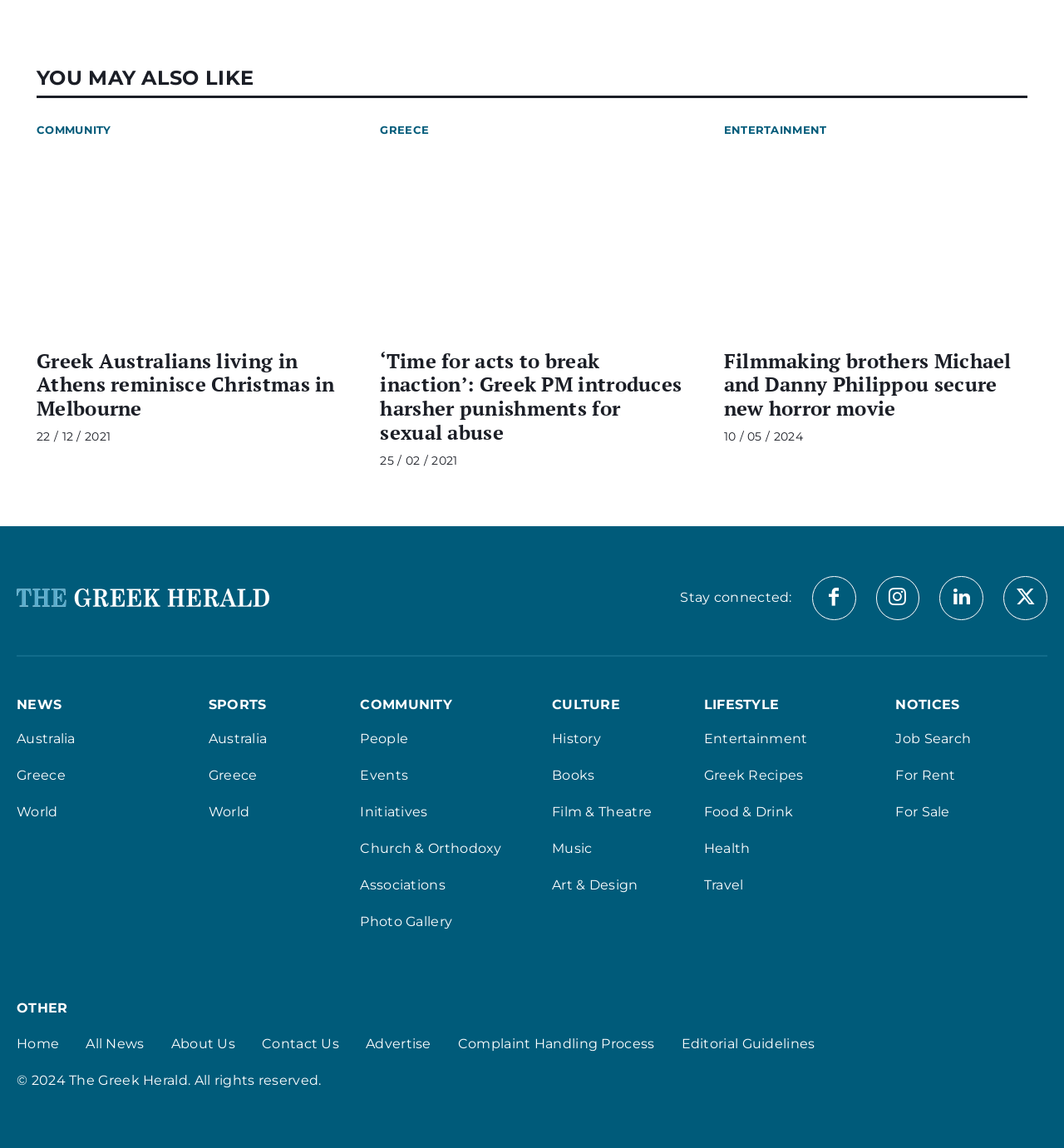Locate the bounding box coordinates of the clickable element to fulfill the following instruction: "Read the article 'Greek Australians living in Athens reminisce Christmas in Melbourne'". Provide the coordinates as four float numbers between 0 and 1 in the format [left, top, right, bottom].

[0.034, 0.126, 0.32, 0.298]